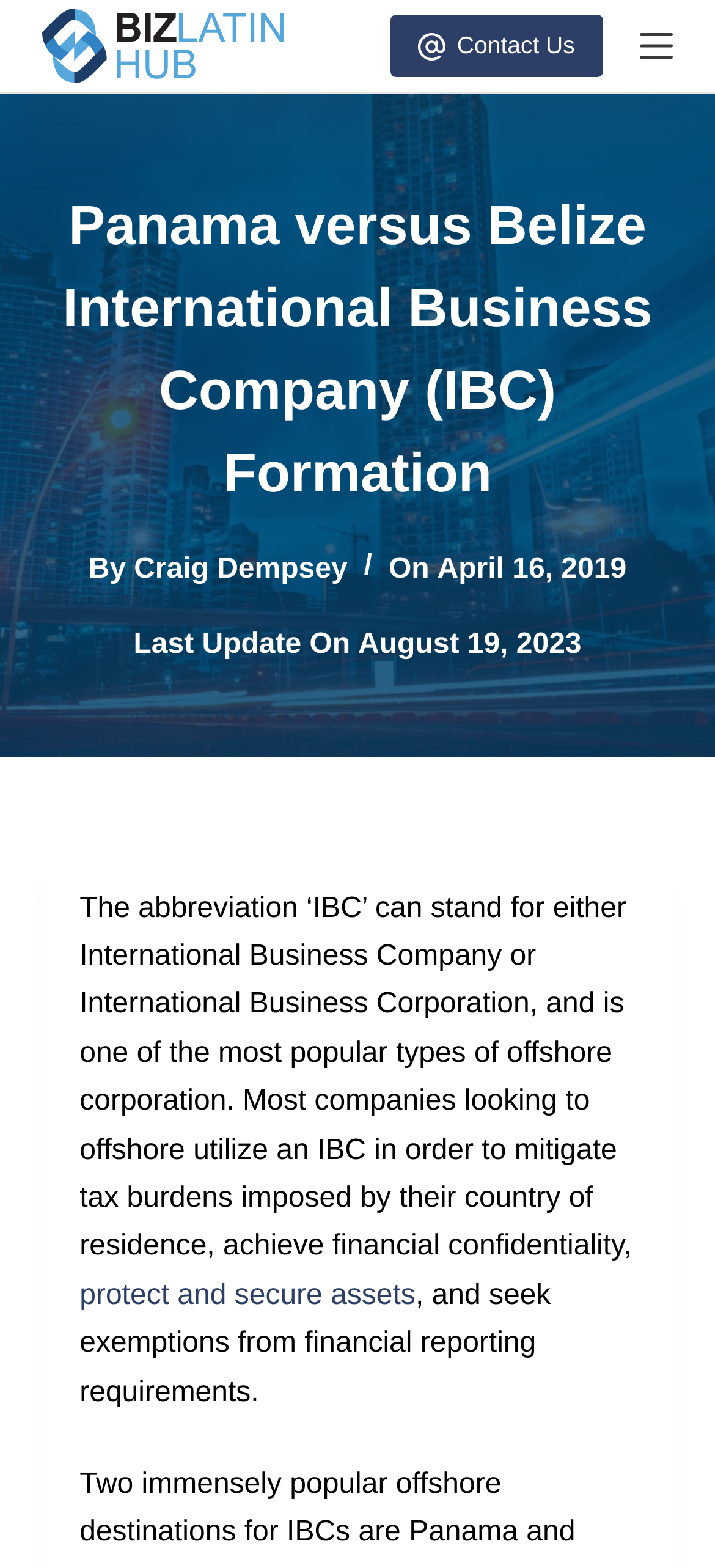Who is the author of the article?
Answer with a single word or short phrase according to what you see in the image.

Craig Dempsey